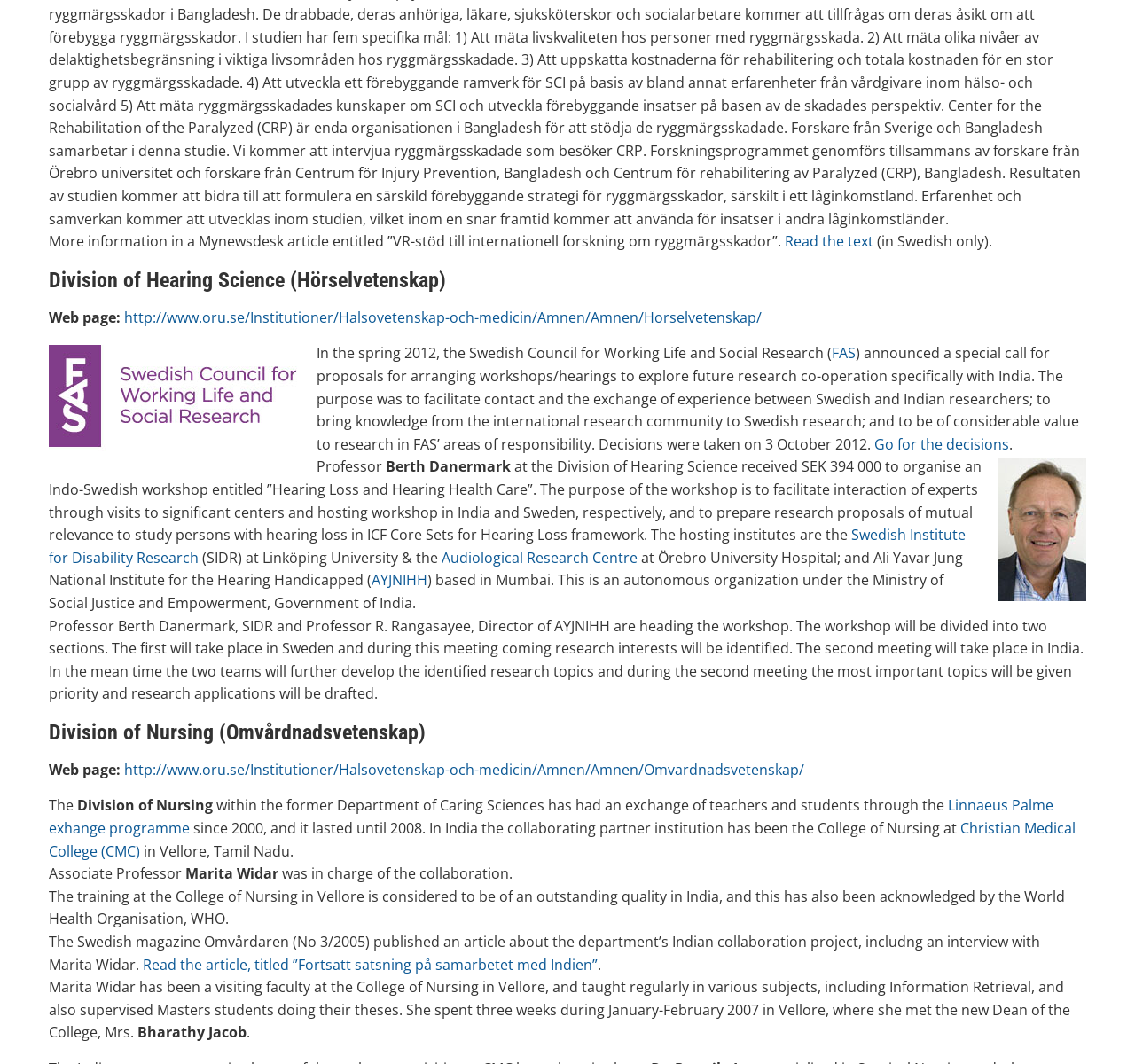Provide the bounding box coordinates of the UI element that matches the description: "FAS".

[0.733, 0.323, 0.754, 0.341]